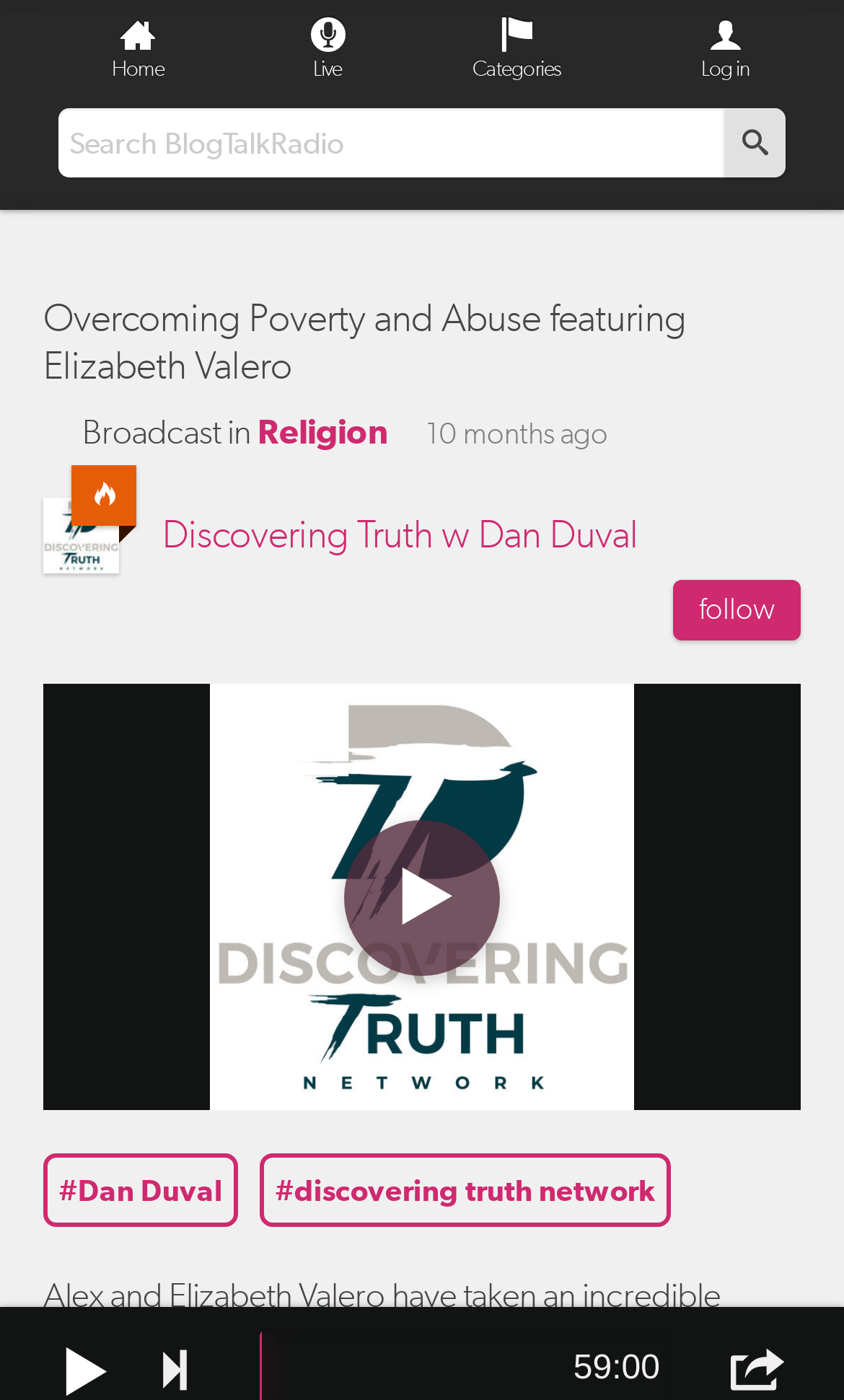Please identify the bounding box coordinates for the region that you need to click to follow this instruction: "view Dan Duval's profile".

[0.051, 0.824, 0.282, 0.876]